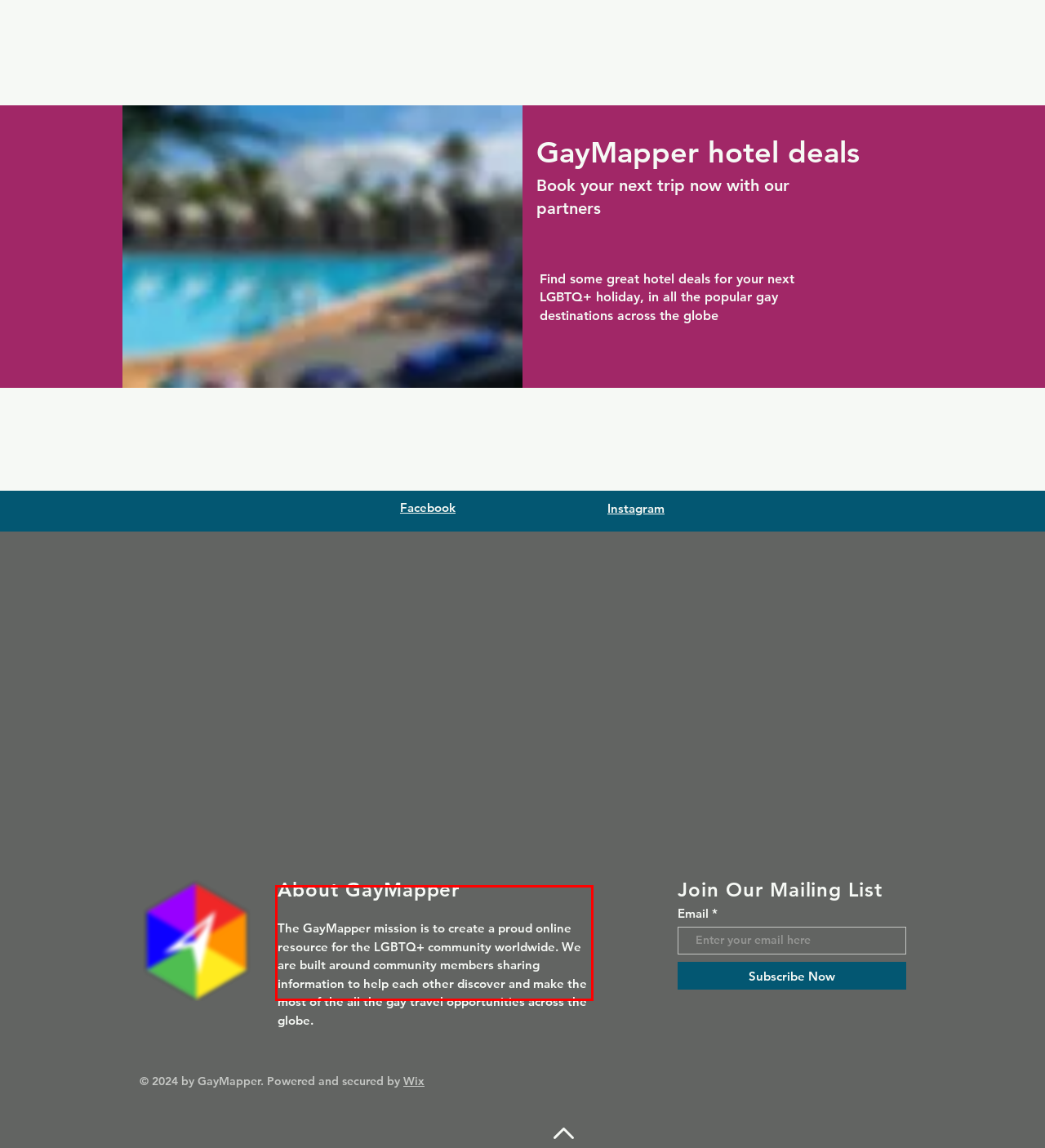Please recognize and transcribe the text located inside the red bounding box in the webpage image.

The GayMapper mission is to create a proud online resource for the LGBTQ+ community worldwide. We are built around community members sharing information to help each other discover and make the most of the all the gay travel opportunities across the globe.